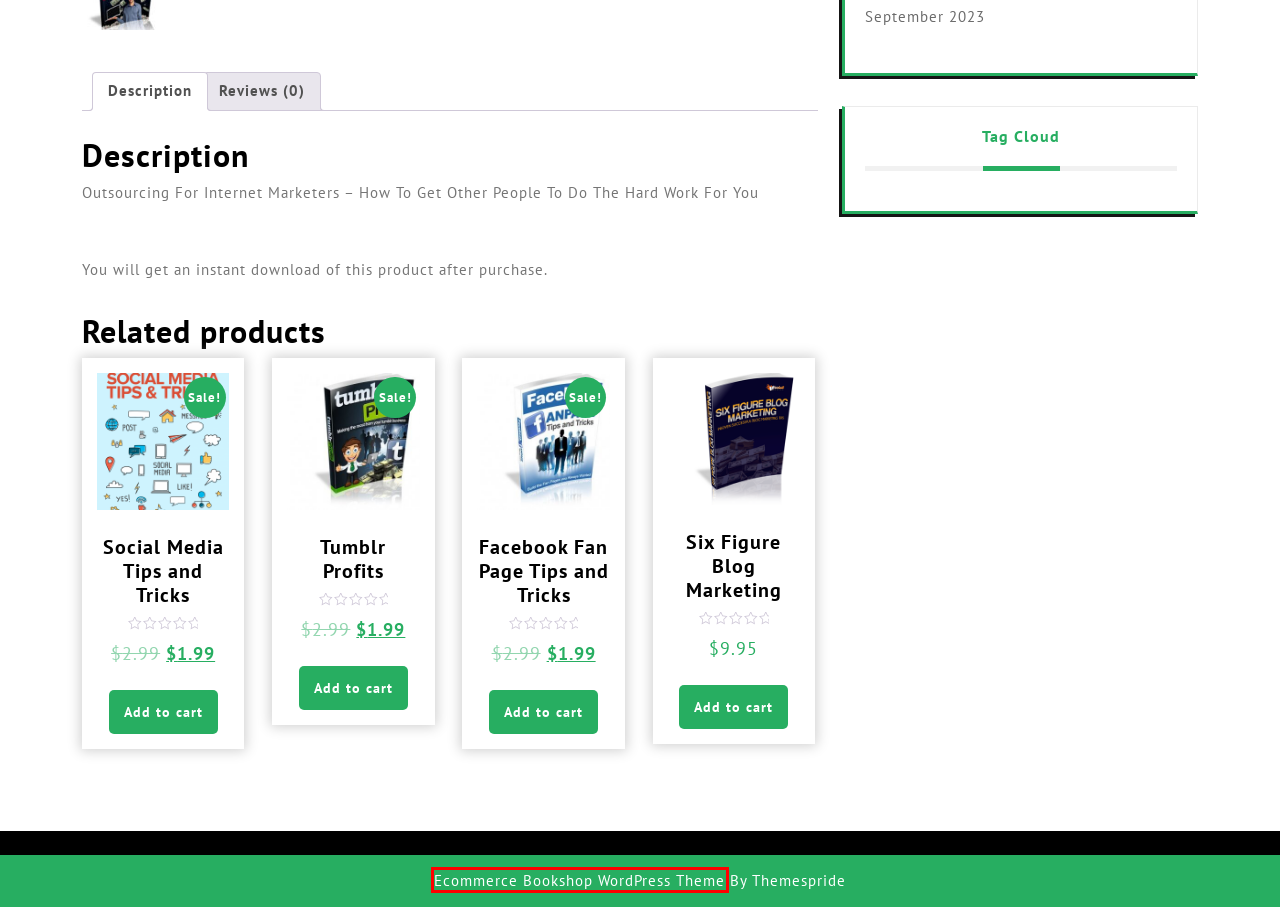Review the screenshot of a webpage that includes a red bounding box. Choose the most suitable webpage description that matches the new webpage after clicking the element within the red bounding box. Here are the candidates:
A. Facebook Fan Page Tips and Tricks – My blog
B. Social Media Tips and Tricks – My blog
C. Sex & Adult Interest – My blog
D. Six Figure Blog Marketing – My blog
E. September 2023 – My blog
F. How To Guides – My blog
G. Free Ecommerce WordPress Theme For Book Store Websites
H. Tumblr Profits – My blog

G